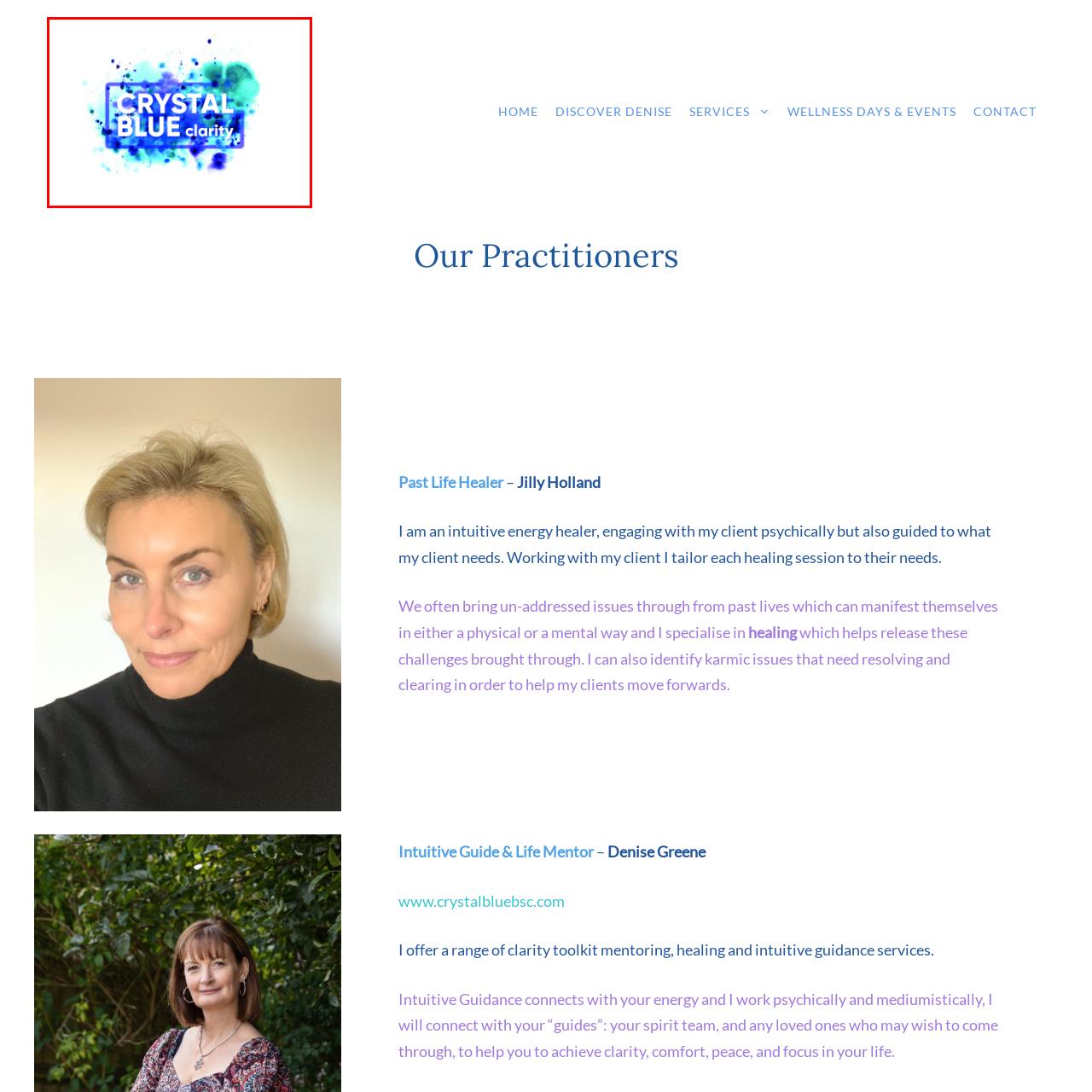What is the font style of 'clarity' in the logo?
Pay attention to the segment of the image within the red bounding box and offer a detailed answer to the question.

According to the caption, 'clarity' is 'elegantly styled in lowercase beneath' the bold, uppercase 'CRYSTAL BLUE', implying that the font style of 'clarity' is lowercase.